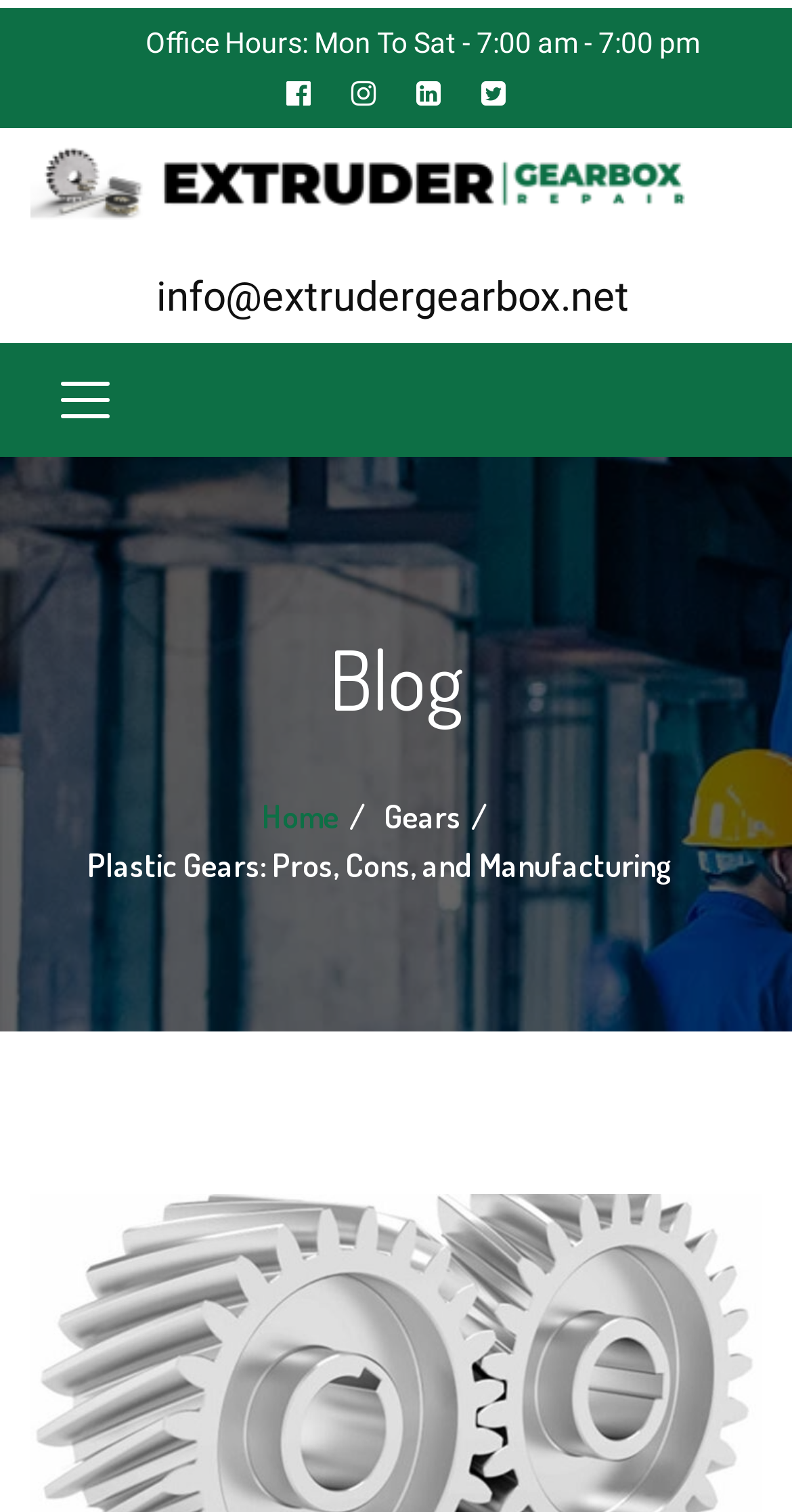How many social media links are there?
Give a detailed response to the question by analyzing the screenshot.

I counted the number of link elements with icons (, , , ) located at the top of the webpage, which I assume are social media links.